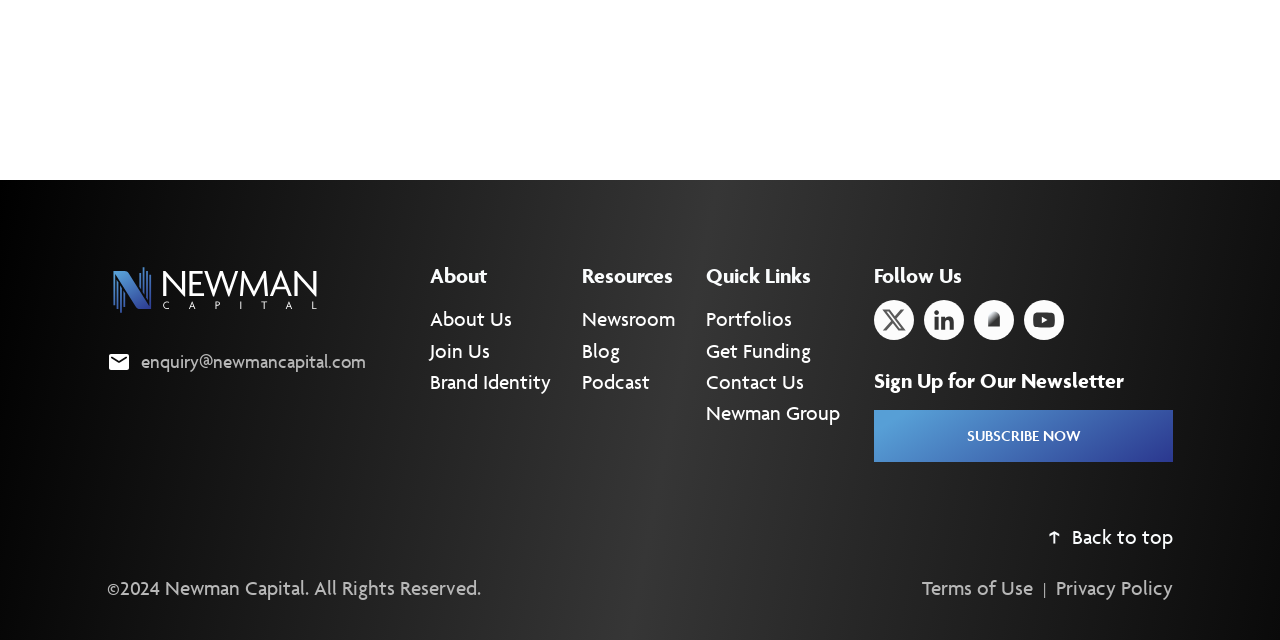Using the description "alt="Social Icon"", locate and provide the bounding box of the UI element.

[0.8, 0.469, 0.831, 0.532]